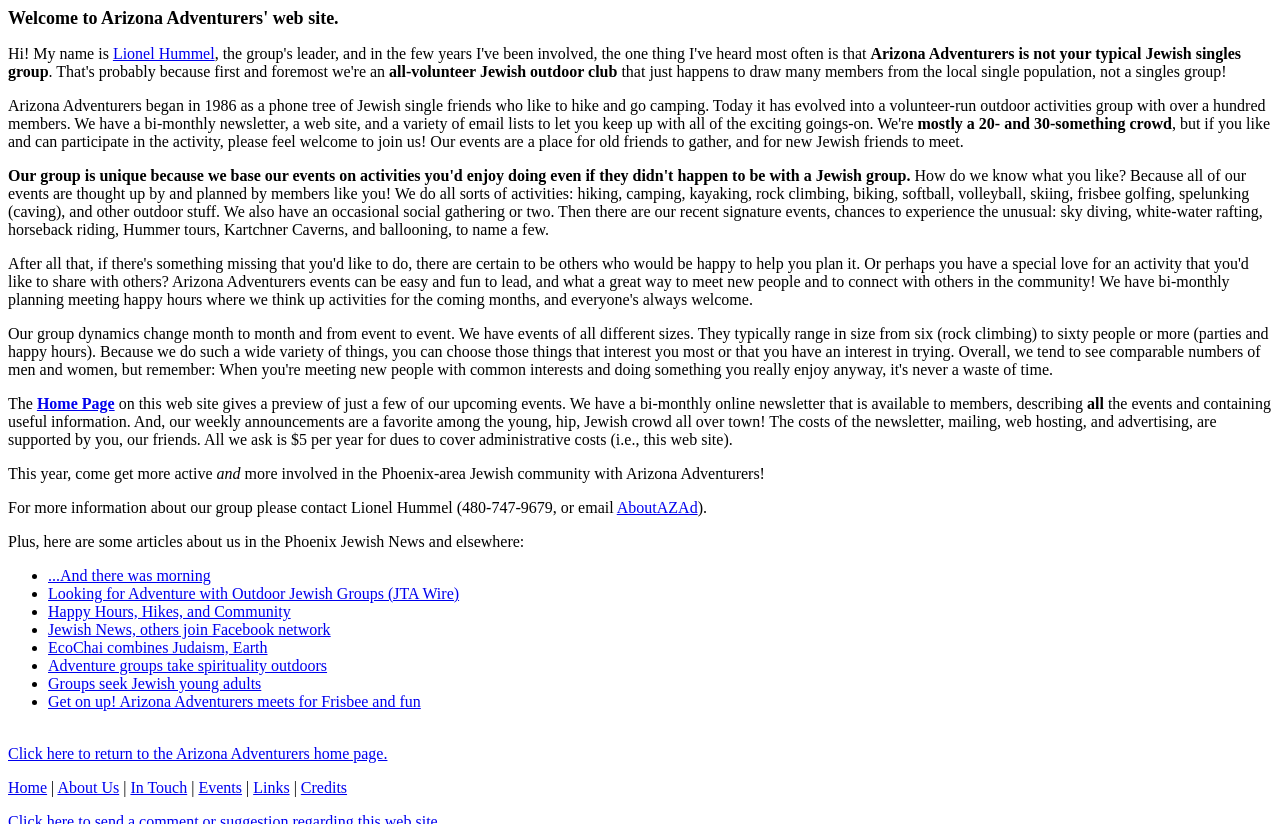Please locate the bounding box coordinates of the region I need to click to follow this instruction: "Contact Lionel Hummel".

[0.482, 0.606, 0.545, 0.626]